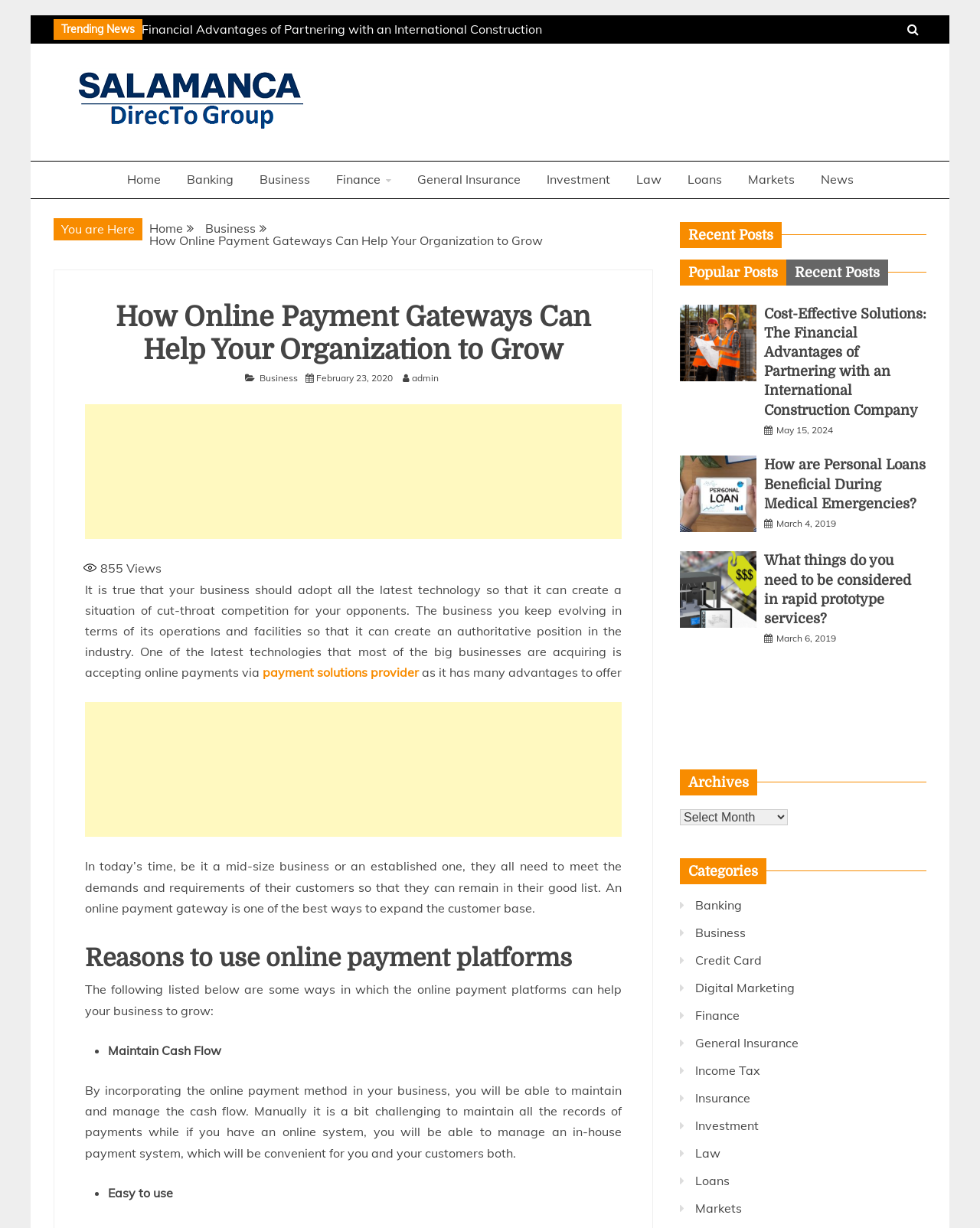Determine the bounding box coordinates of the section I need to click to execute the following instruction: "Explore 'Archives'". Provide the coordinates as four float numbers between 0 and 1, i.e., [left, top, right, bottom].

[0.694, 0.626, 0.945, 0.648]